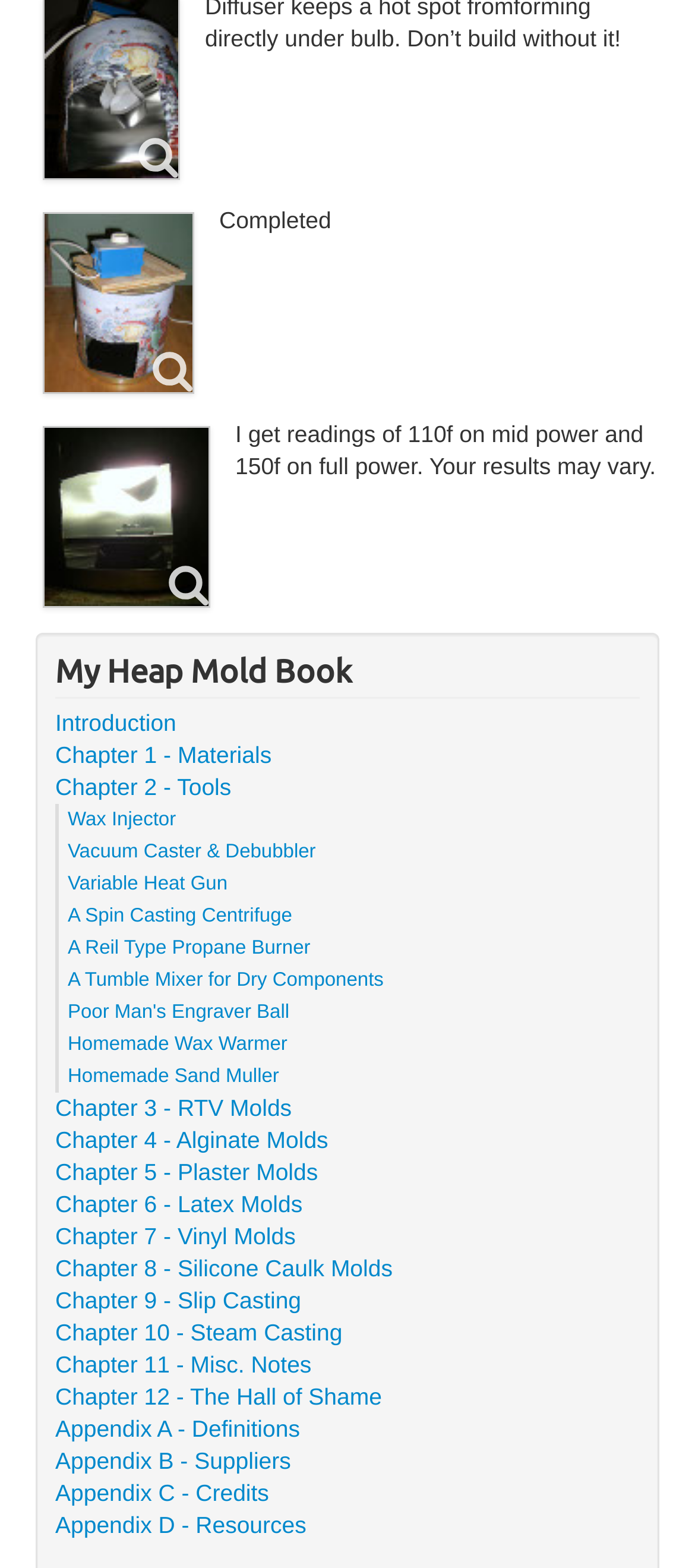What is the purpose of the wax injector?
Using the picture, provide a one-word or short phrase answer.

Unknown